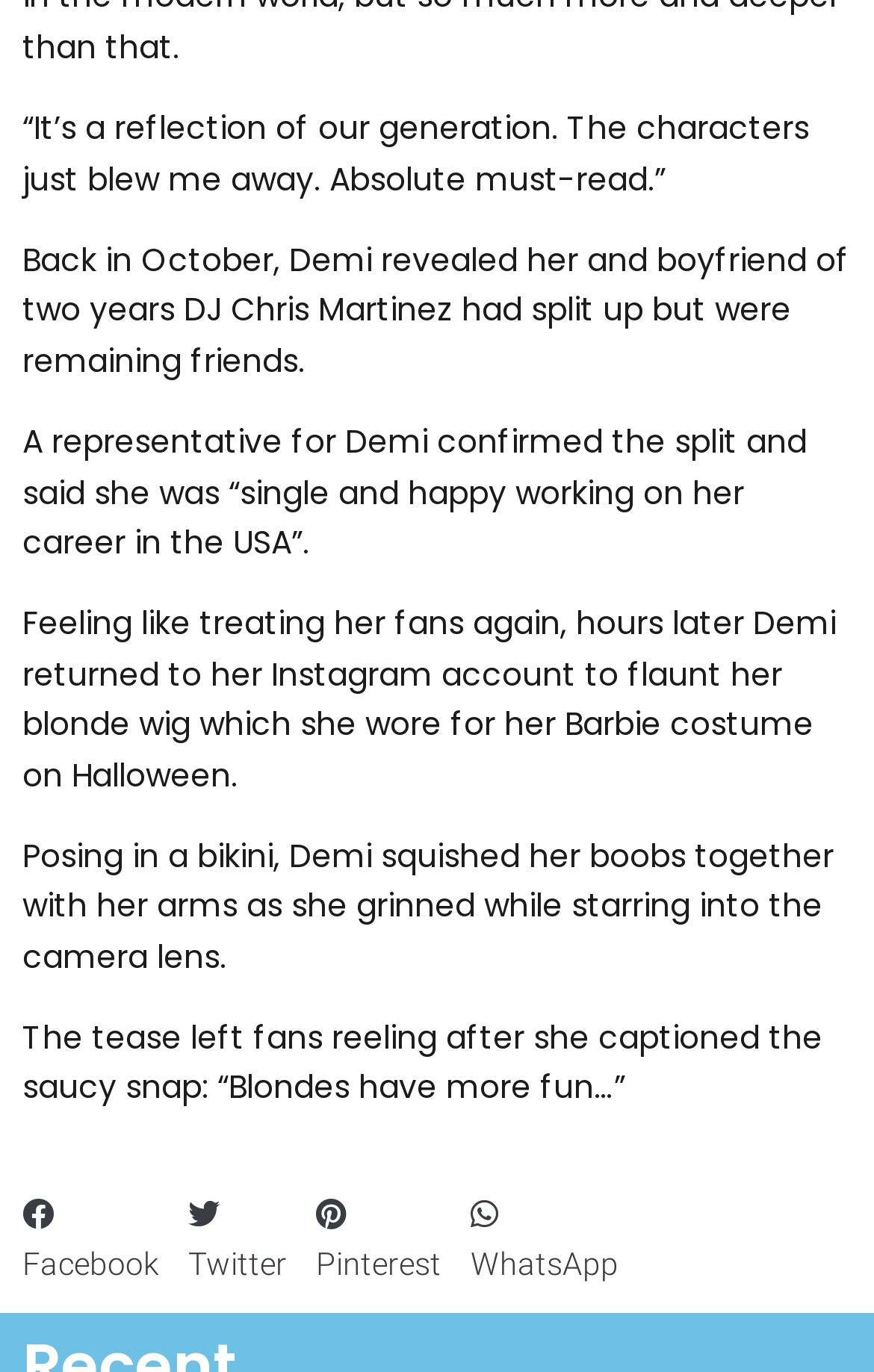What is the caption of Demi's Instagram post?
Provide a detailed and well-explained answer to the question.

According to the article, Demi captioned her Instagram post with 'Blondes have more fun…', which is a playful comment accompanying her picture in a blonde wig.